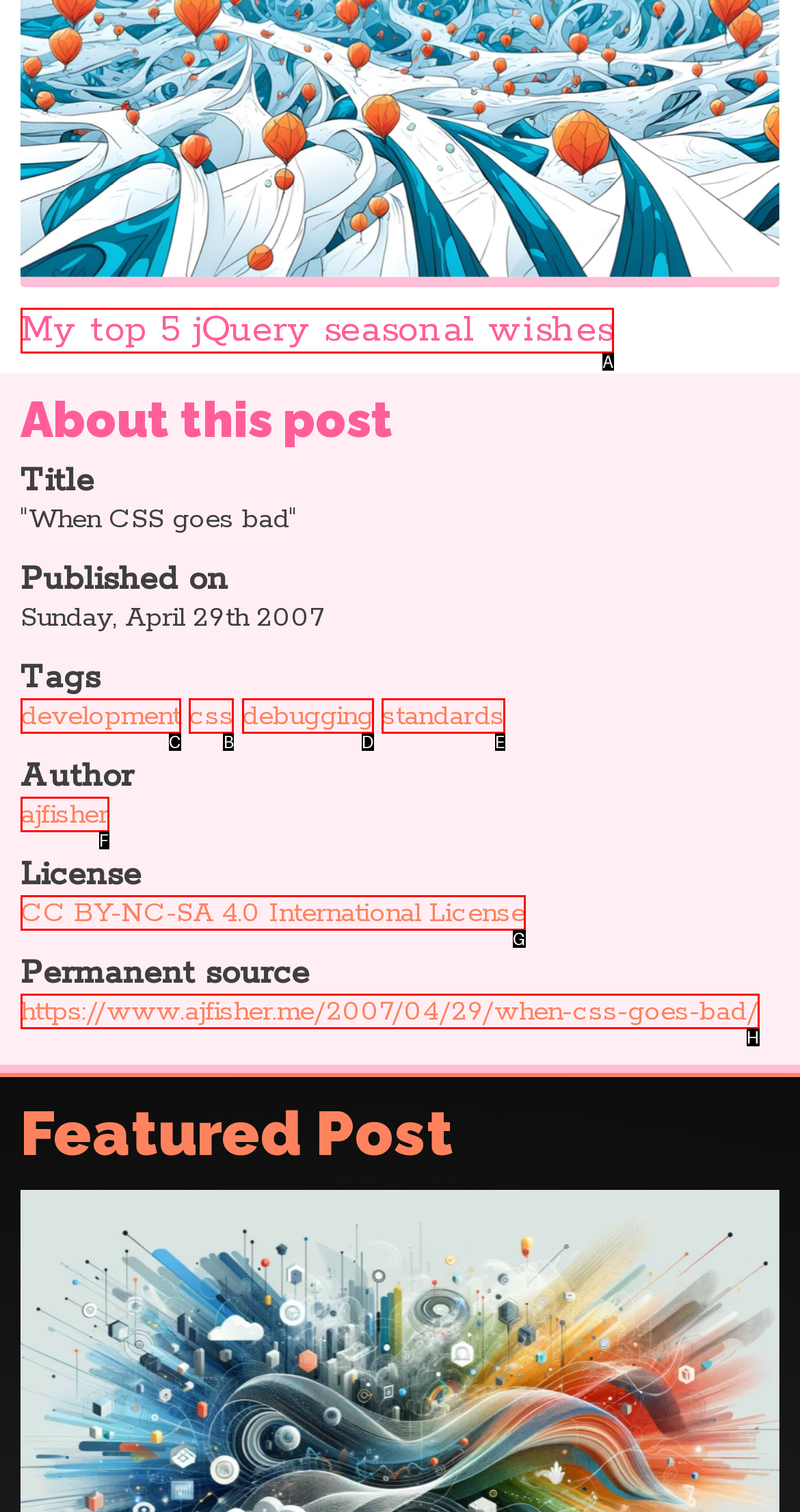Identify the HTML element that should be clicked to accomplish the task: Explore the tag 'css'
Provide the option's letter from the given choices.

B